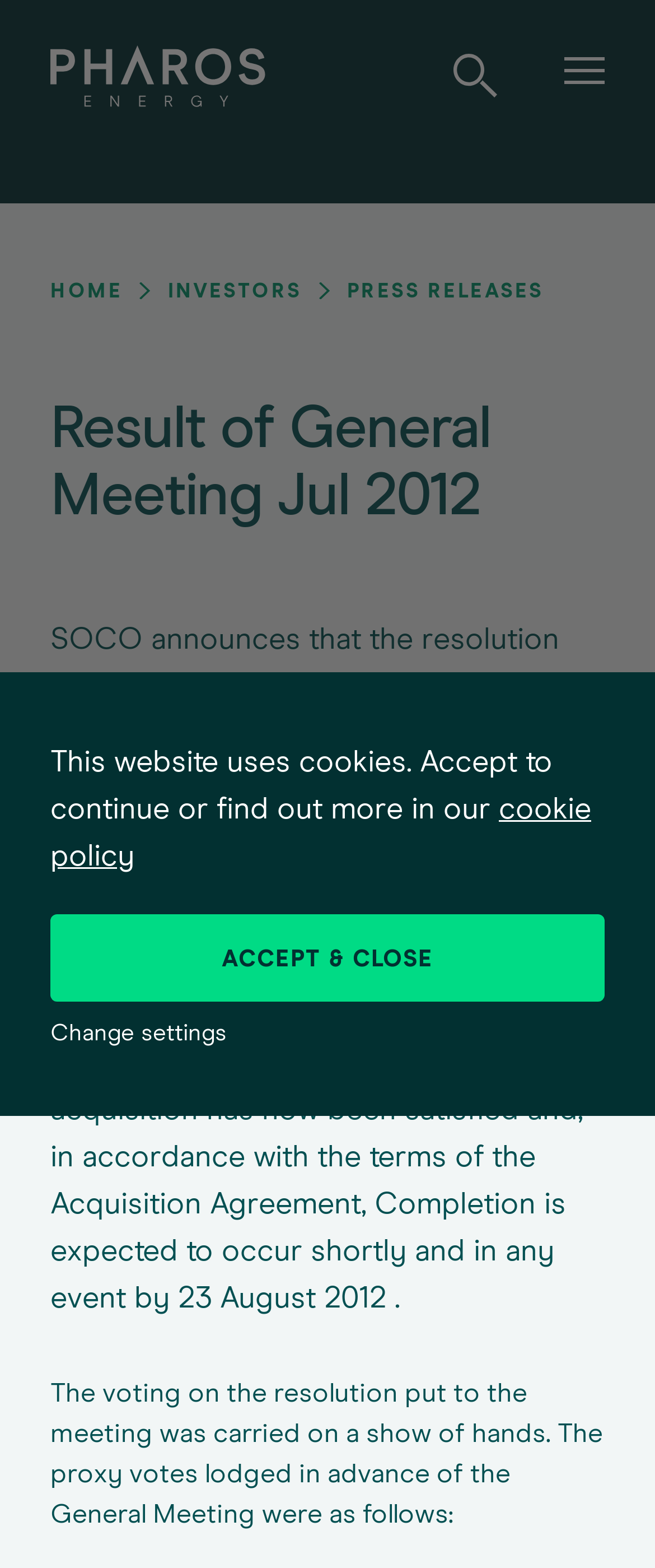Determine the bounding box coordinates for the clickable element to execute this instruction: "search". Provide the coordinates as four float numbers between 0 and 1, i.e., [left, top, right, bottom].

[0.692, 0.034, 0.759, 0.062]